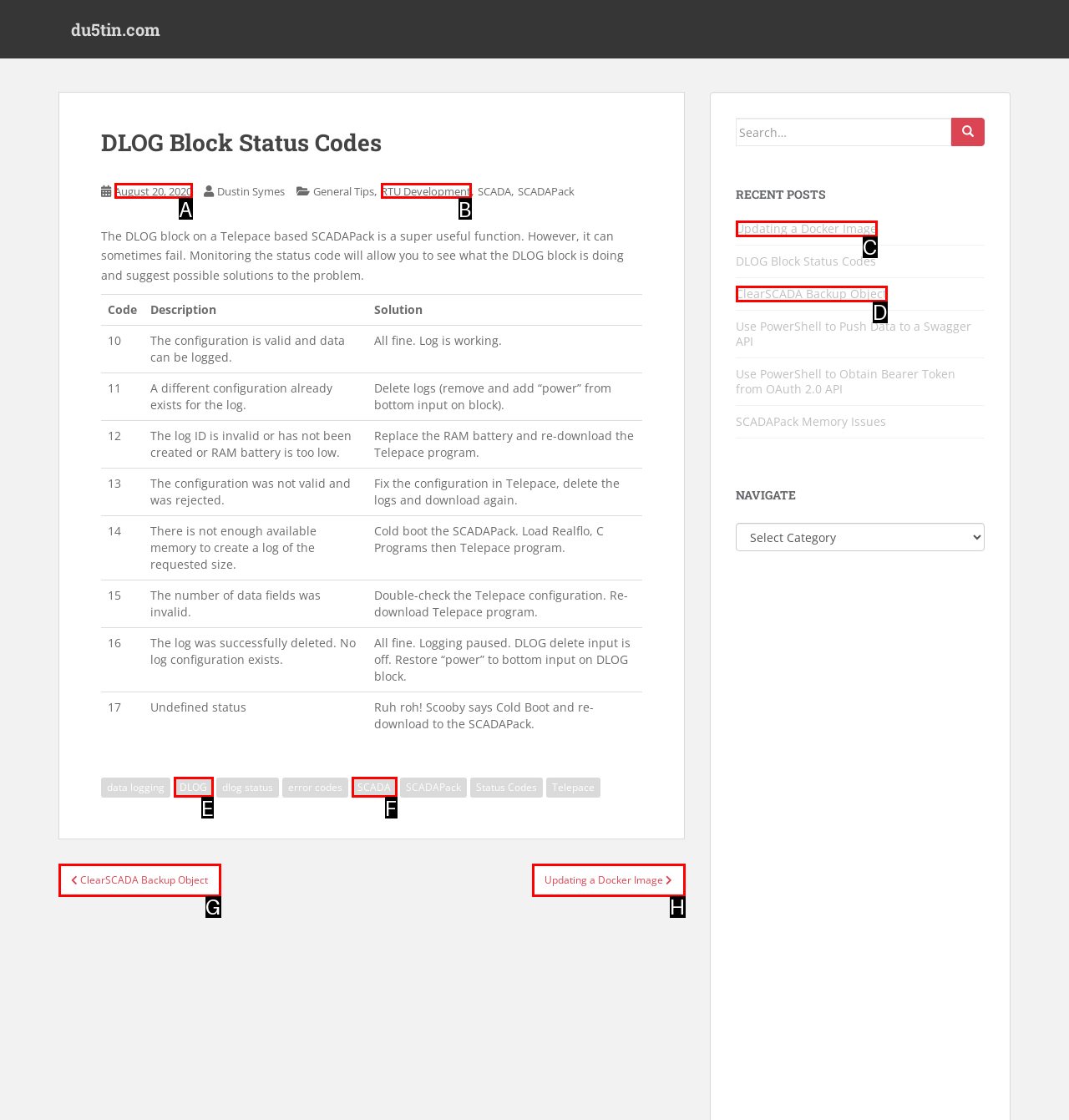Select the HTML element that fits the following description: Contact
Provide the letter of the matching option.

None